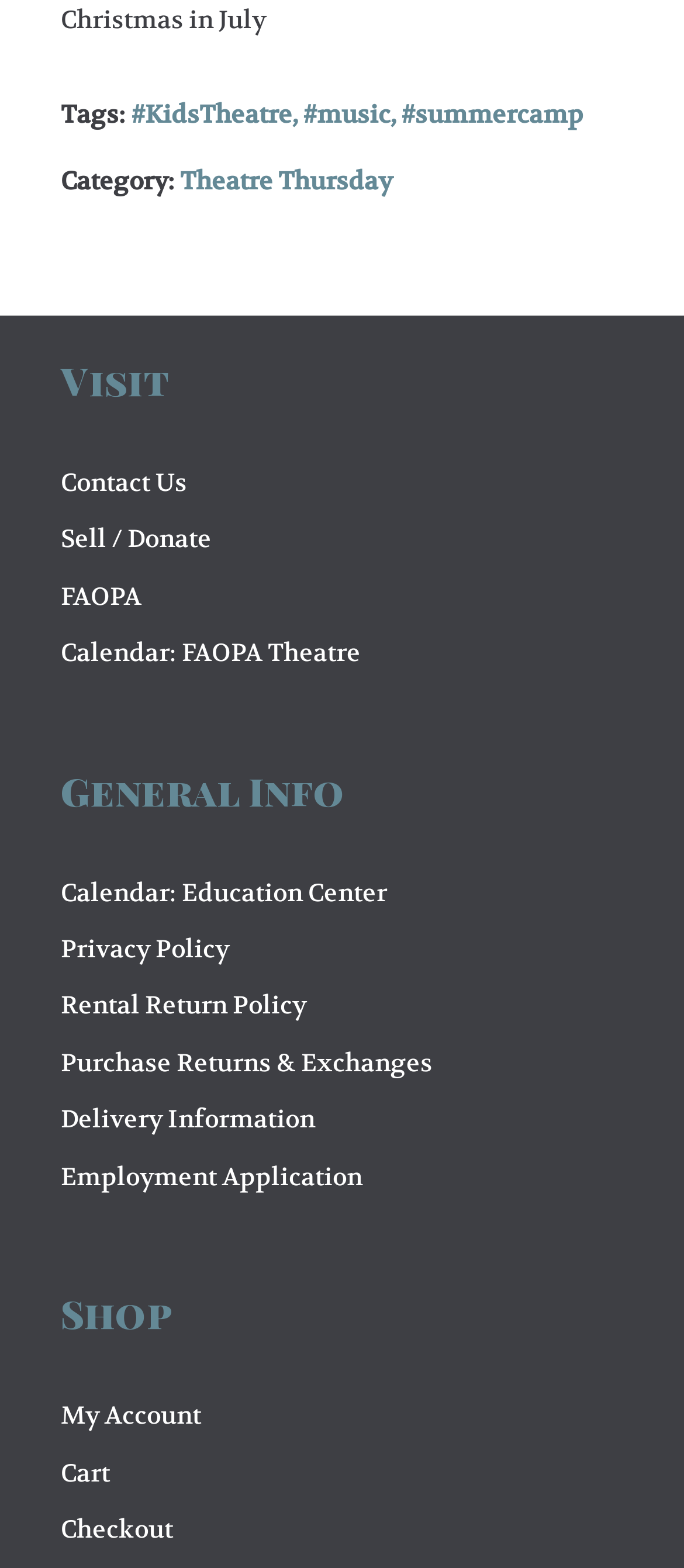Use a single word or phrase to answer the following:
How many links are under the heading 'Shop'?

3